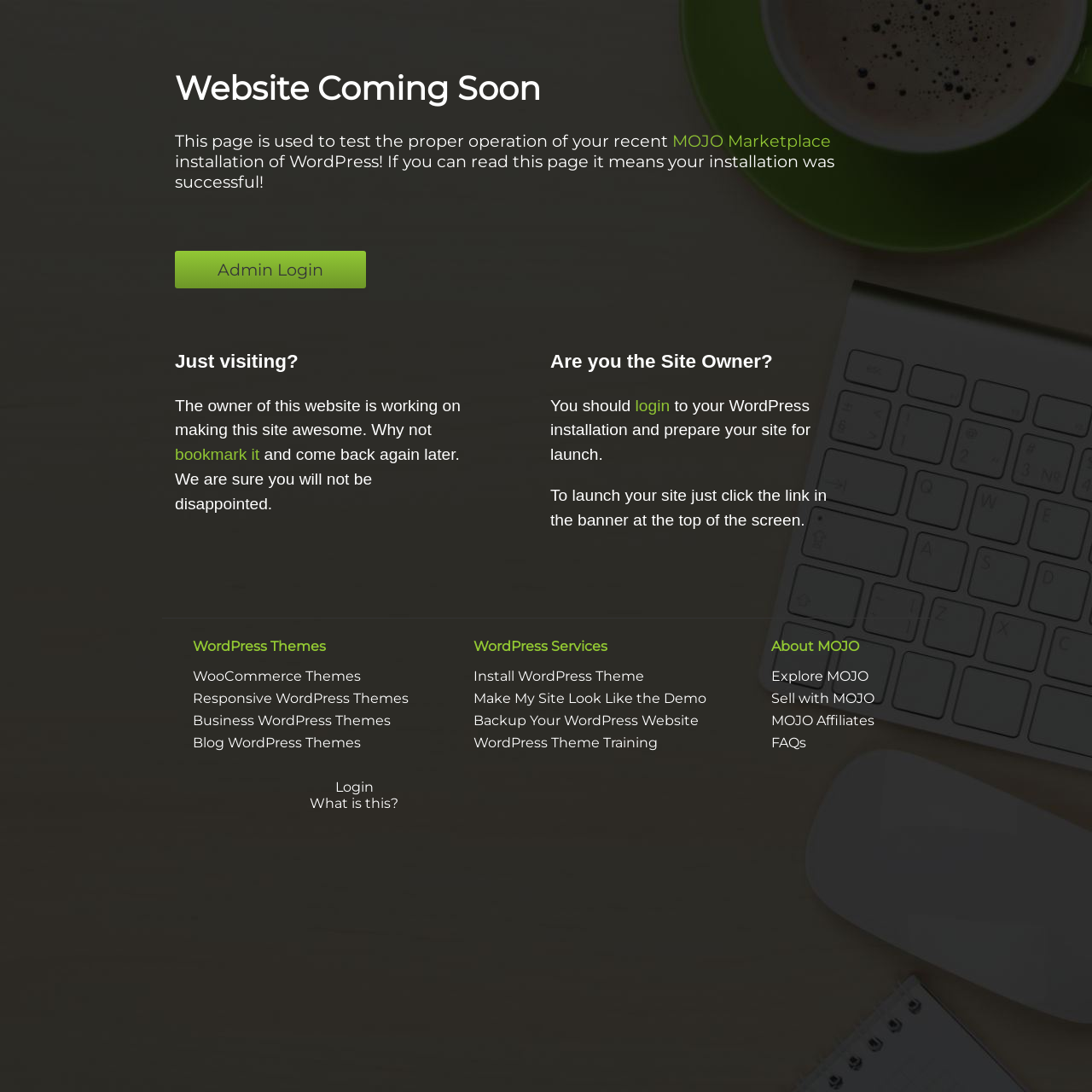Find the bounding box of the web element that fits this description: "Business WordPress Themes".

[0.177, 0.653, 0.358, 0.667]